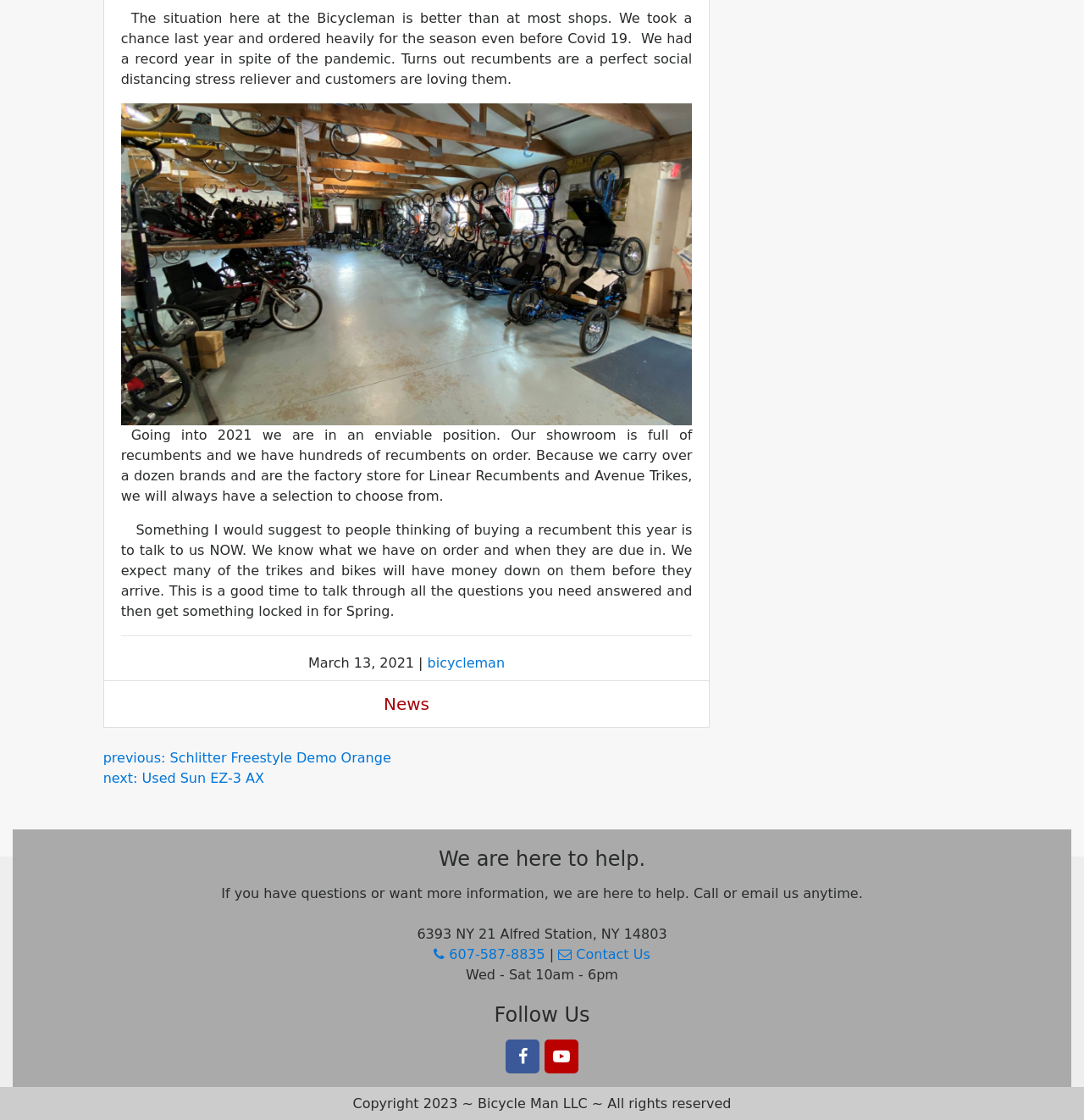From the webpage screenshot, identify the region described by next: Used Sun EZ-3 AX. Provide the bounding box coordinates as (top-left x, top-left y, bottom-right x, bottom-right y), with each value being a floating point number between 0 and 1.

[0.095, 0.687, 0.244, 0.702]